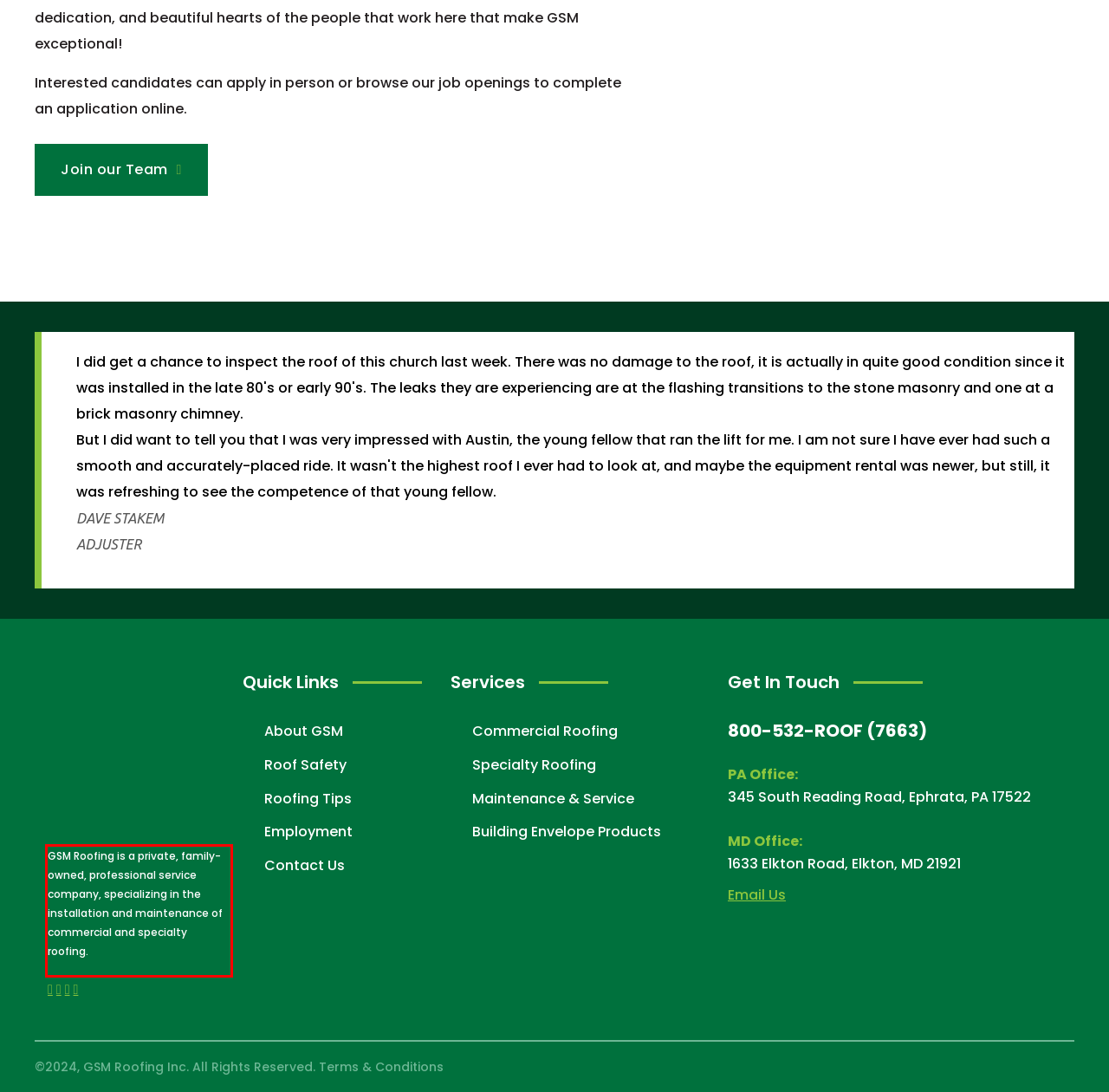Identify the text inside the red bounding box on the provided webpage screenshot by performing OCR.

GSM Roofing is a private, family-owned, professional service company, specializing in the installation and maintenance of commercial and specialty roofing.